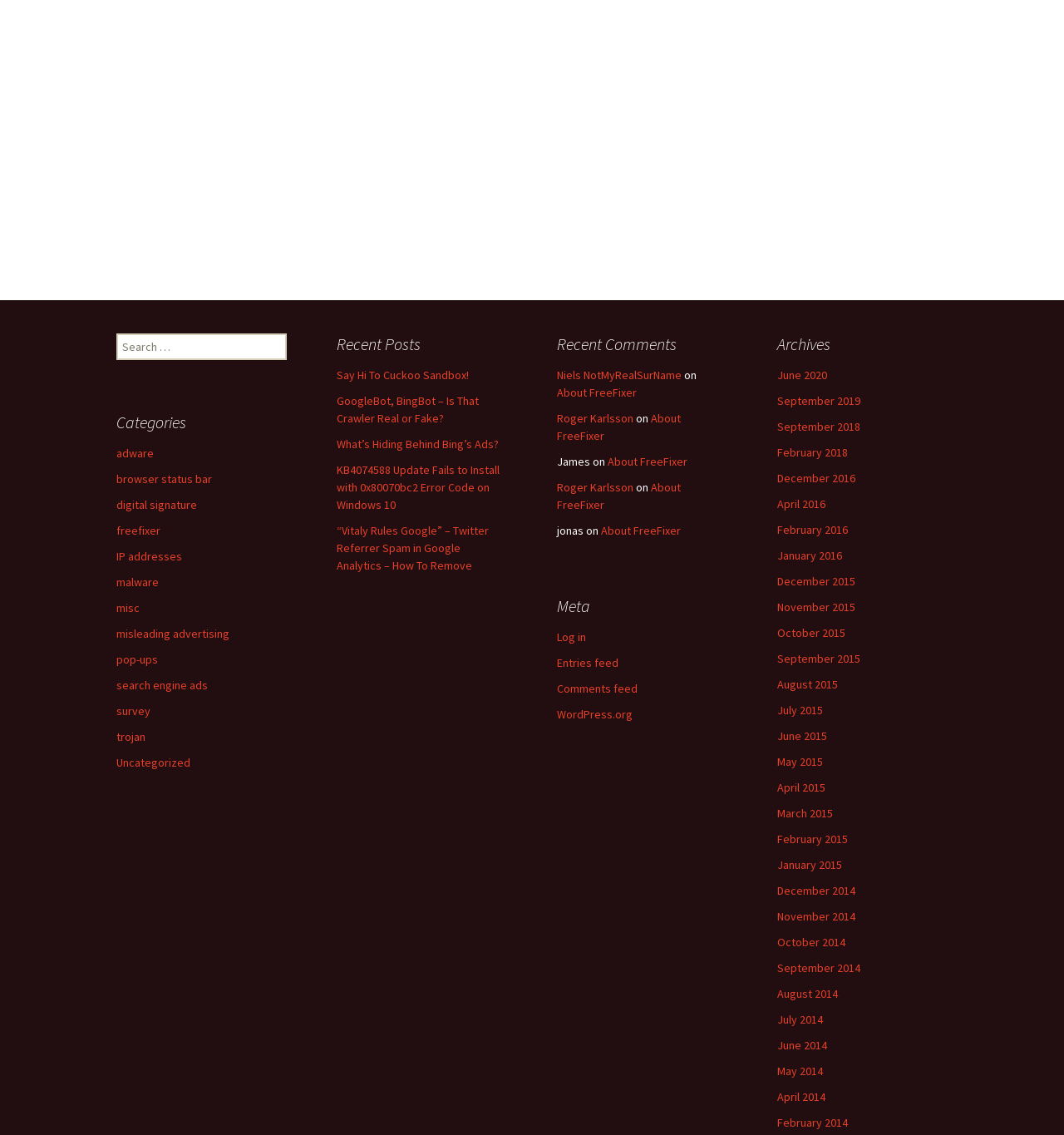How can users access older posts on this website?
Based on the screenshot, answer the question with a single word or phrase.

Through Archives